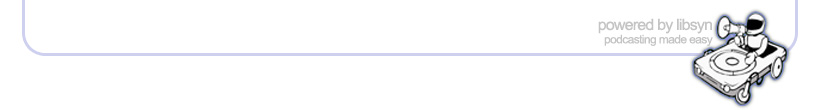What is the background of the image?
Please give a well-detailed answer to the question.

The background of the image is simple and light, which helps to enhance the focus on the figure and the turntable, conveying a sense of creativity and ease in content creation, and also suggesting a modern and user-friendly approach to podcasting.